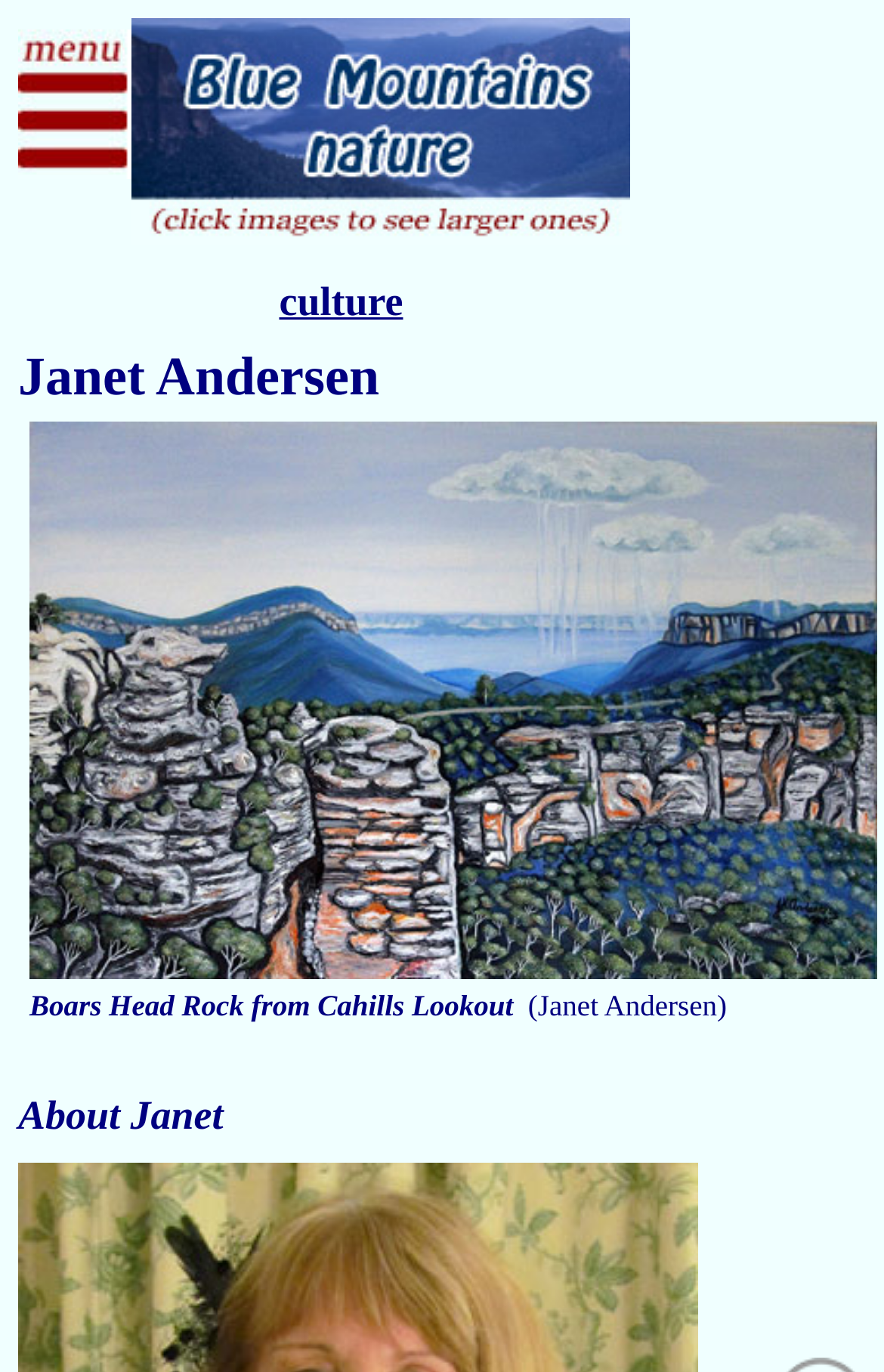Provide your answer to the question using just one word or phrase: What is the name of the lookout?

Cahills Lookout